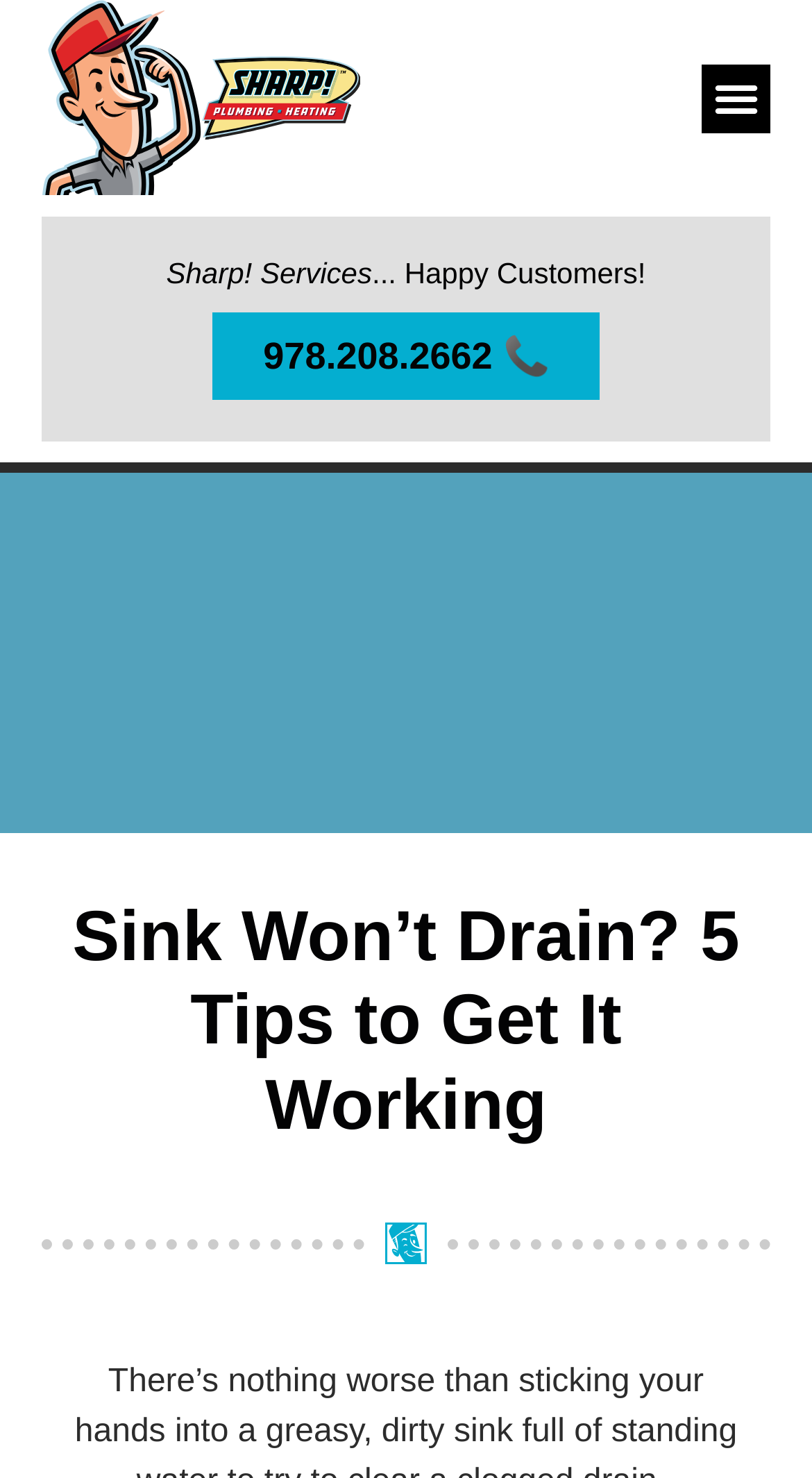Using the webpage screenshot, find the UI element described by Menu. Provide the bounding box coordinates in the format (top-left x, top-left y, bottom-right x, bottom-right y), ensuring all values are floating point numbers between 0 and 1.

[0.864, 0.043, 0.949, 0.09]